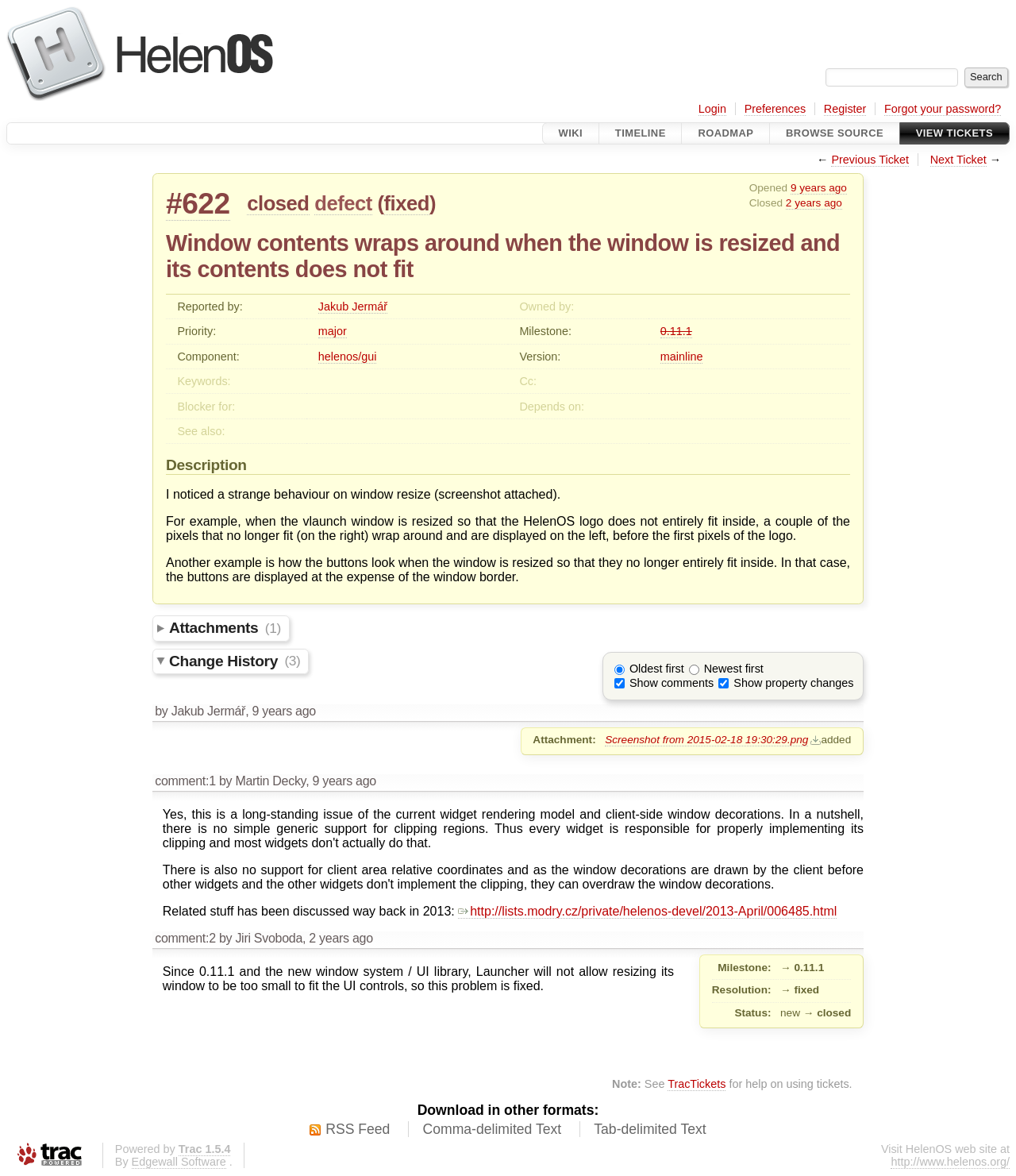Could you locate the bounding box coordinates for the section that should be clicked to accomplish this task: "View attachments".

[0.15, 0.524, 0.285, 0.546]